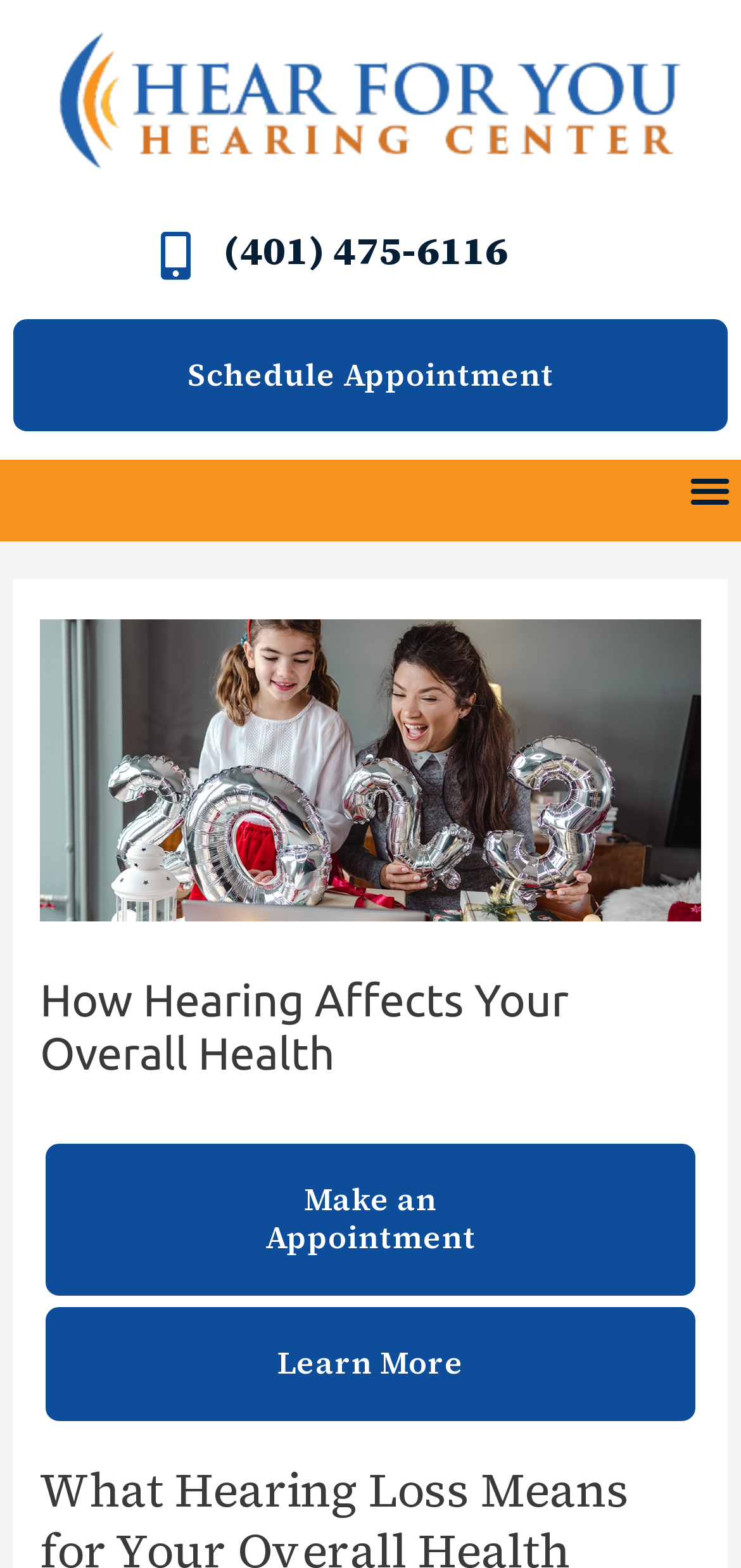Please provide a comprehensive answer to the question below using the information from the image: What is the purpose of the button at the top right corner?

I determined the purpose of the button by looking at its text content, which is 'Menu Toggle', and its location at the top right corner of the webpage, suggesting that it is used to toggle a menu.